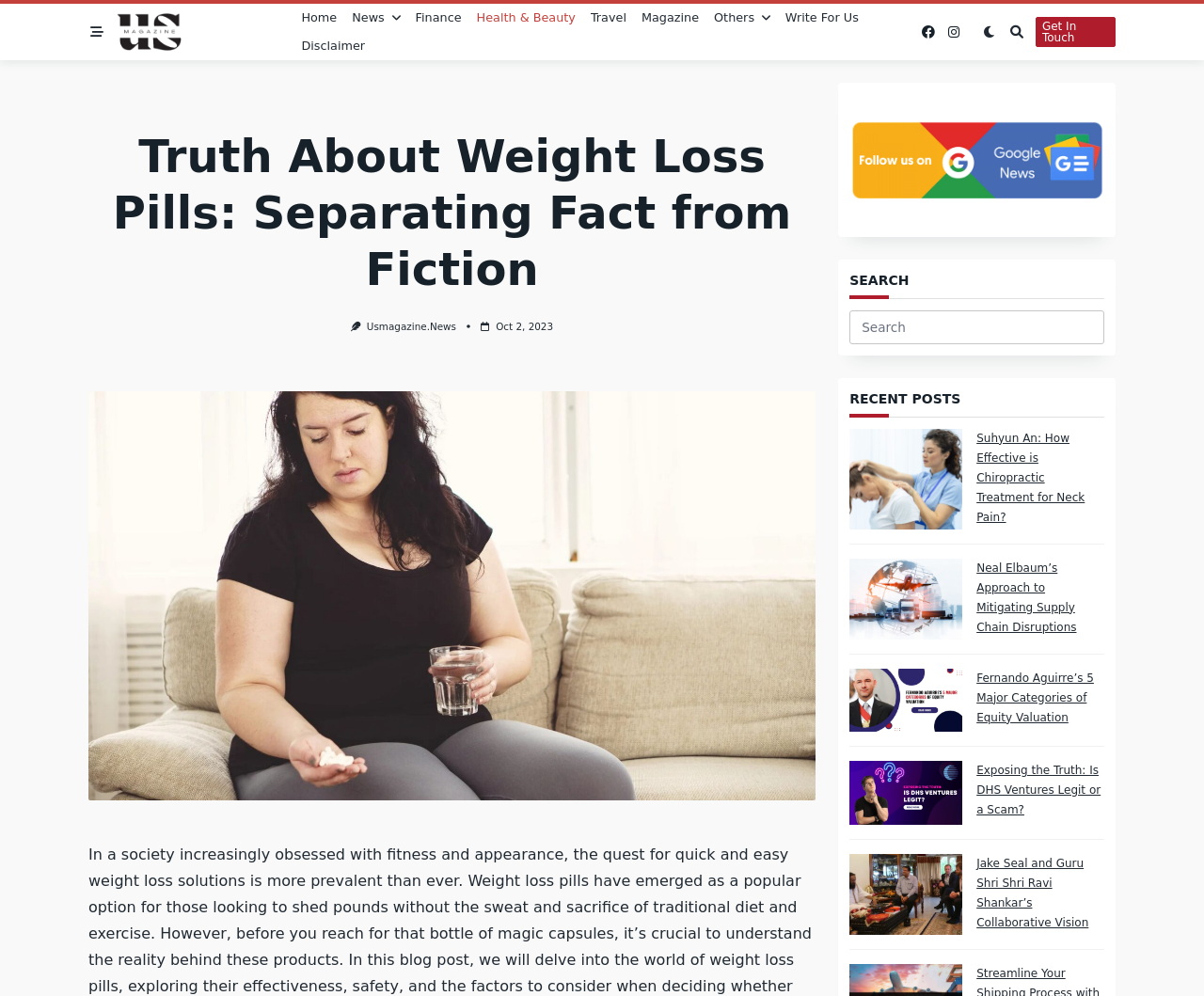Provide the bounding box coordinates of the HTML element described by the text: "Guest".

None